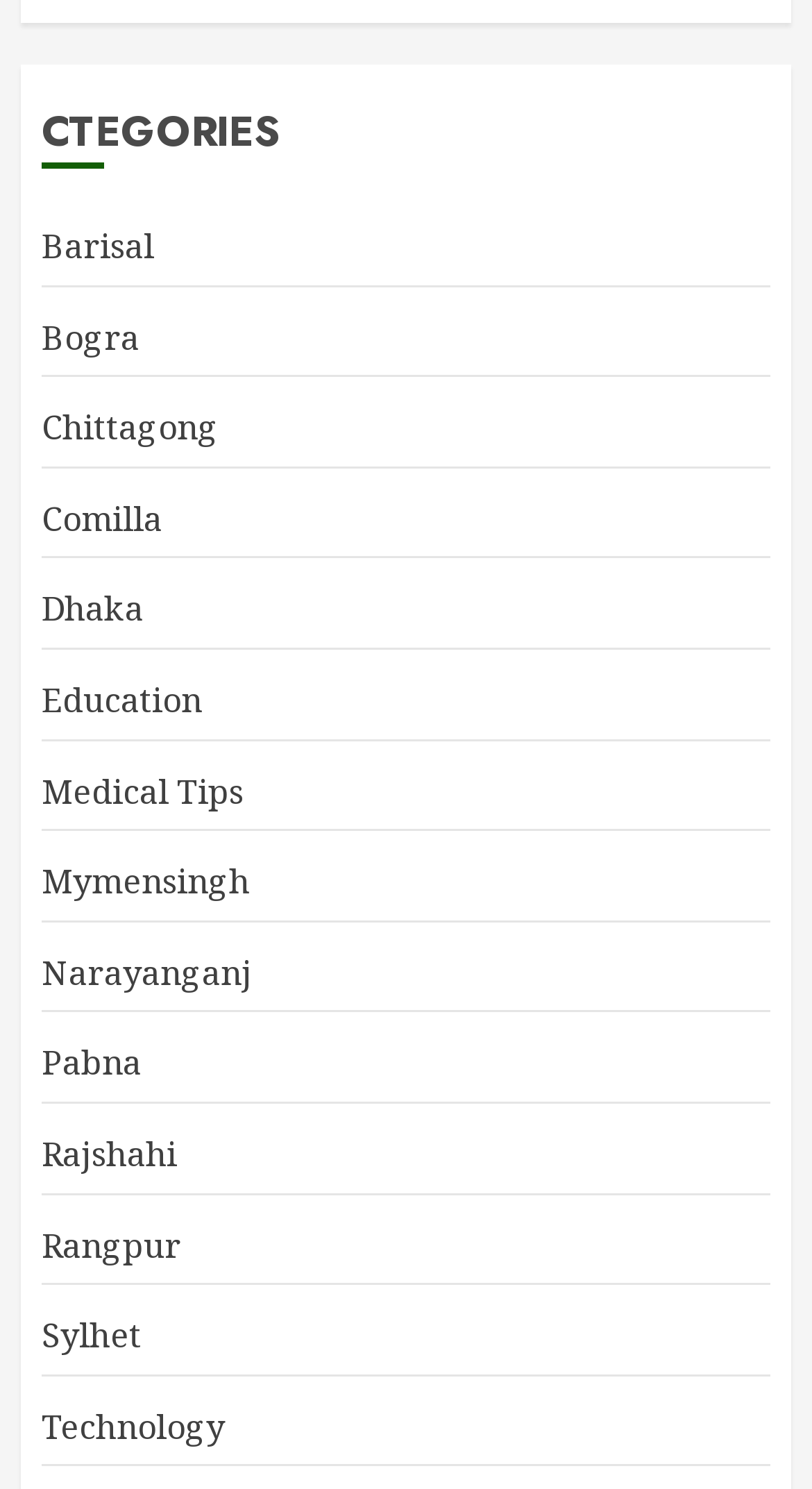Locate the bounding box of the UI element described in the following text: "Bogra".

[0.051, 0.211, 0.172, 0.243]